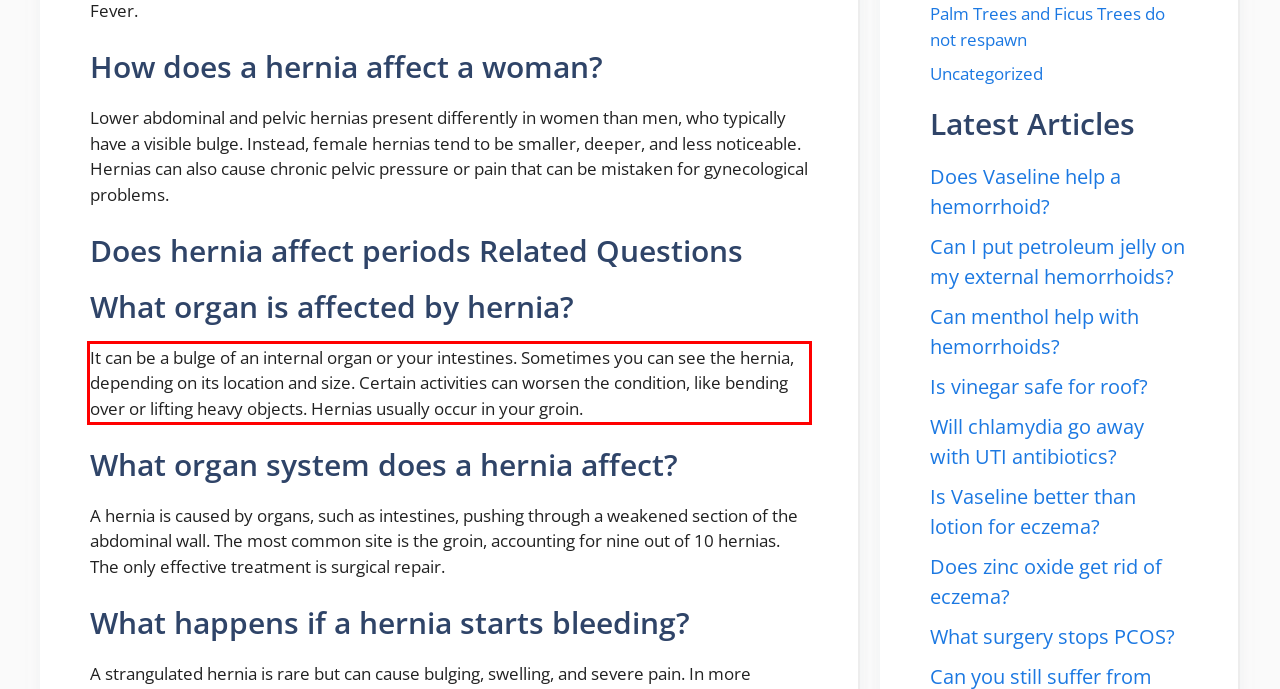Using the provided webpage screenshot, recognize the text content in the area marked by the red bounding box.

It can be a bulge of an internal organ or your intestines. Sometimes you can see the hernia, depending on its location and size. Certain activities can worsen the condition, like bending over or lifting heavy objects. Hernias usually occur in your groin.